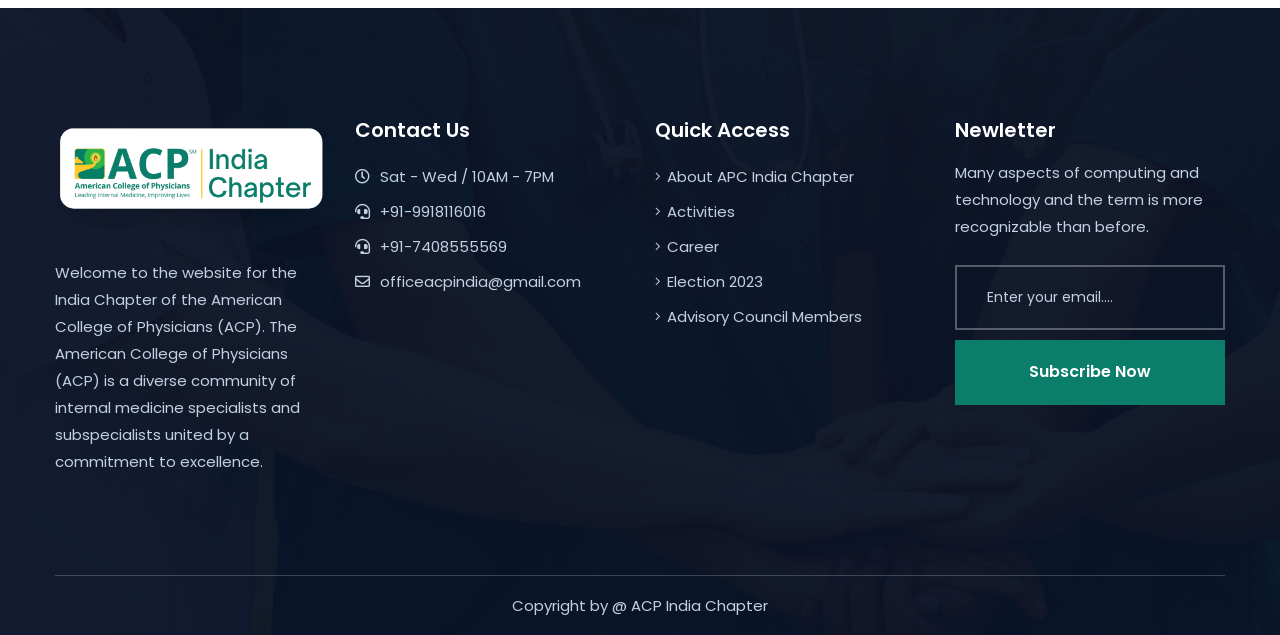Locate the UI element described by +91-9918116016 in the provided webpage screenshot. Return the bounding box coordinates in the format (top-left x, top-left y, bottom-right x, bottom-right y), ensuring all values are between 0 and 1.

[0.277, 0.305, 0.454, 0.36]